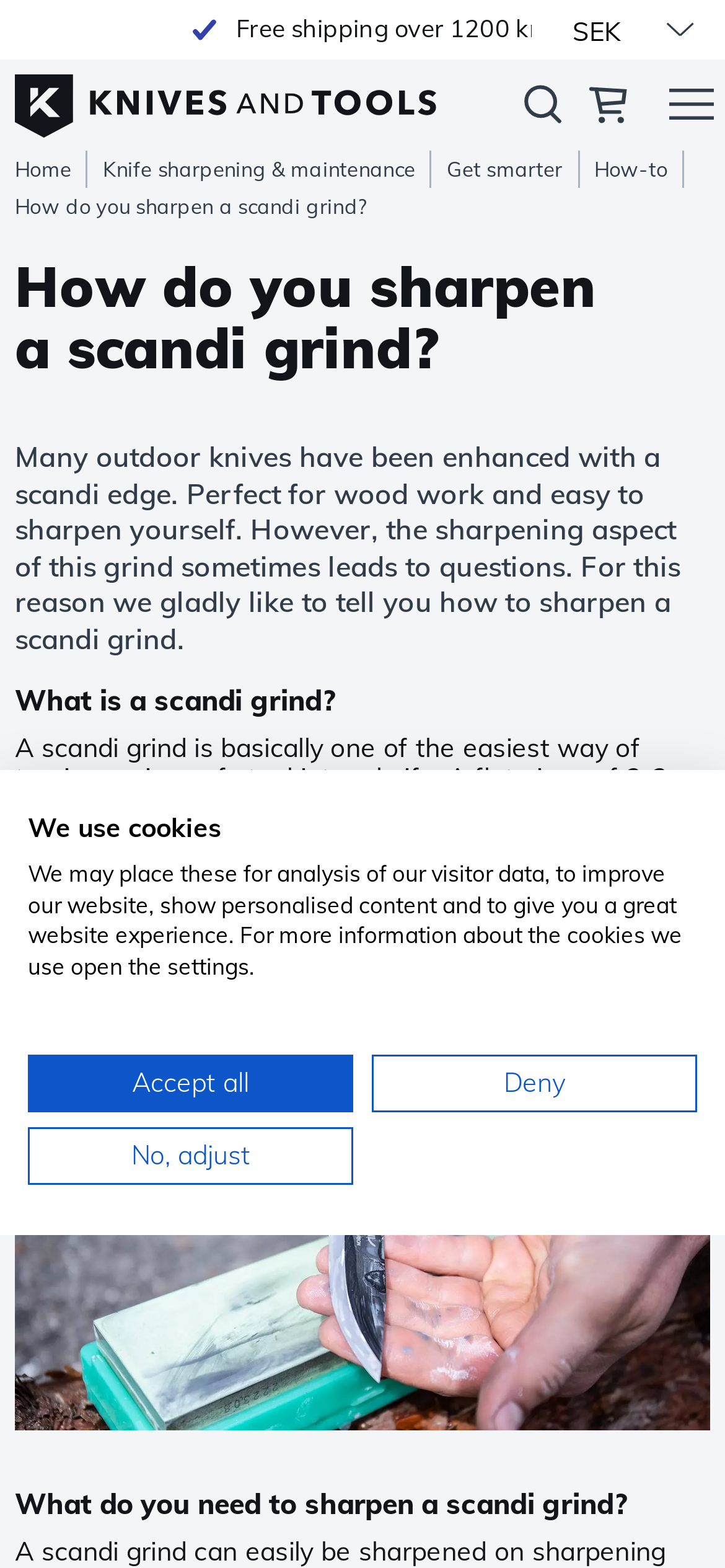Carefully examine the image and provide an in-depth answer to the question: What type of grind is discussed in this article?

The article discusses the scandi grind, which is a type of grind used in outdoor knives, particularly suitable for wood work and easy to sharpen. This is evident from the heading 'How do you sharpen a scandi grind?' and the text 'Many outdoor knives have been enhanced with a scandi edge.'